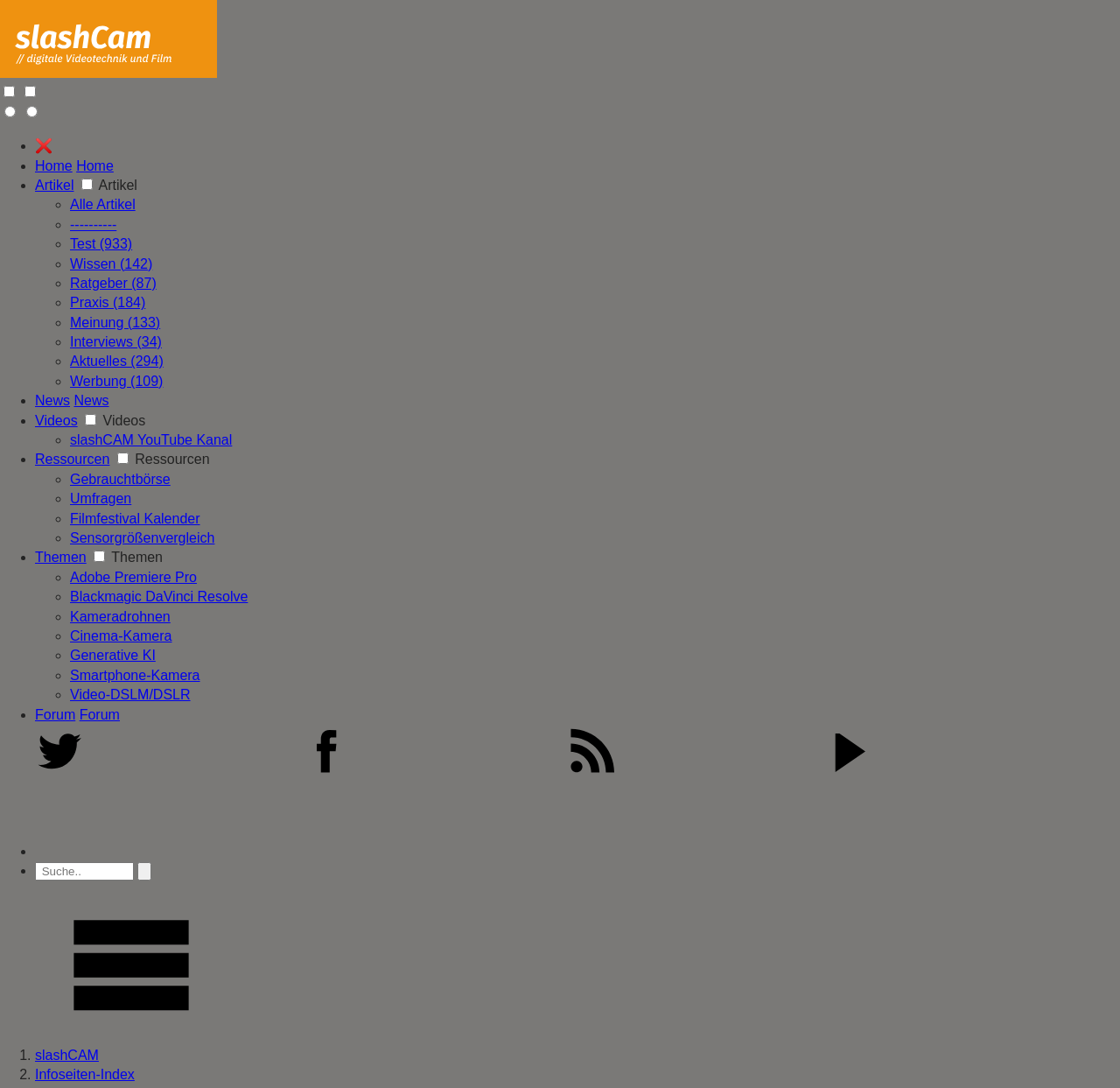Given the description "RSS", provide the bounding box coordinates of the corresponding UI element.

[0.507, 0.775, 0.741, 0.789]